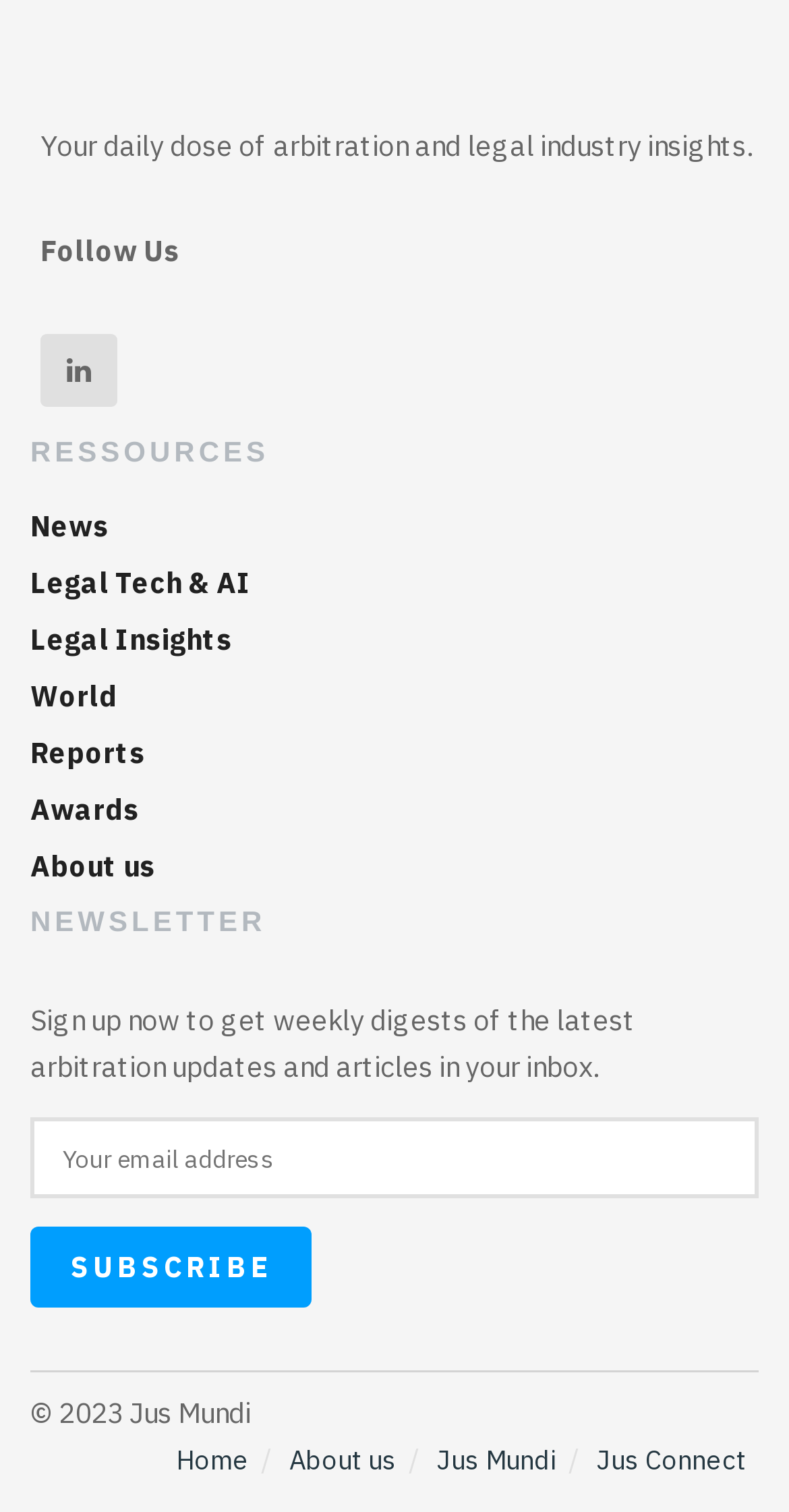What can users subscribe to on this website?
Answer the question with as much detail as you can, using the image as a reference.

The presence of a textbox to input an email address and a 'Subscribe' button suggests that users can subscribe to a weekly newsletter that provides updates on arbitration and legal industry insights.